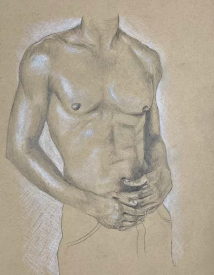What facial feature is absent in the subject?
Kindly offer a detailed explanation using the data available in the image.

The absence of facial features adds a sense of anonymity, inviting viewers to focus on the physicality and artistry of the representation, as mentioned in the caption.